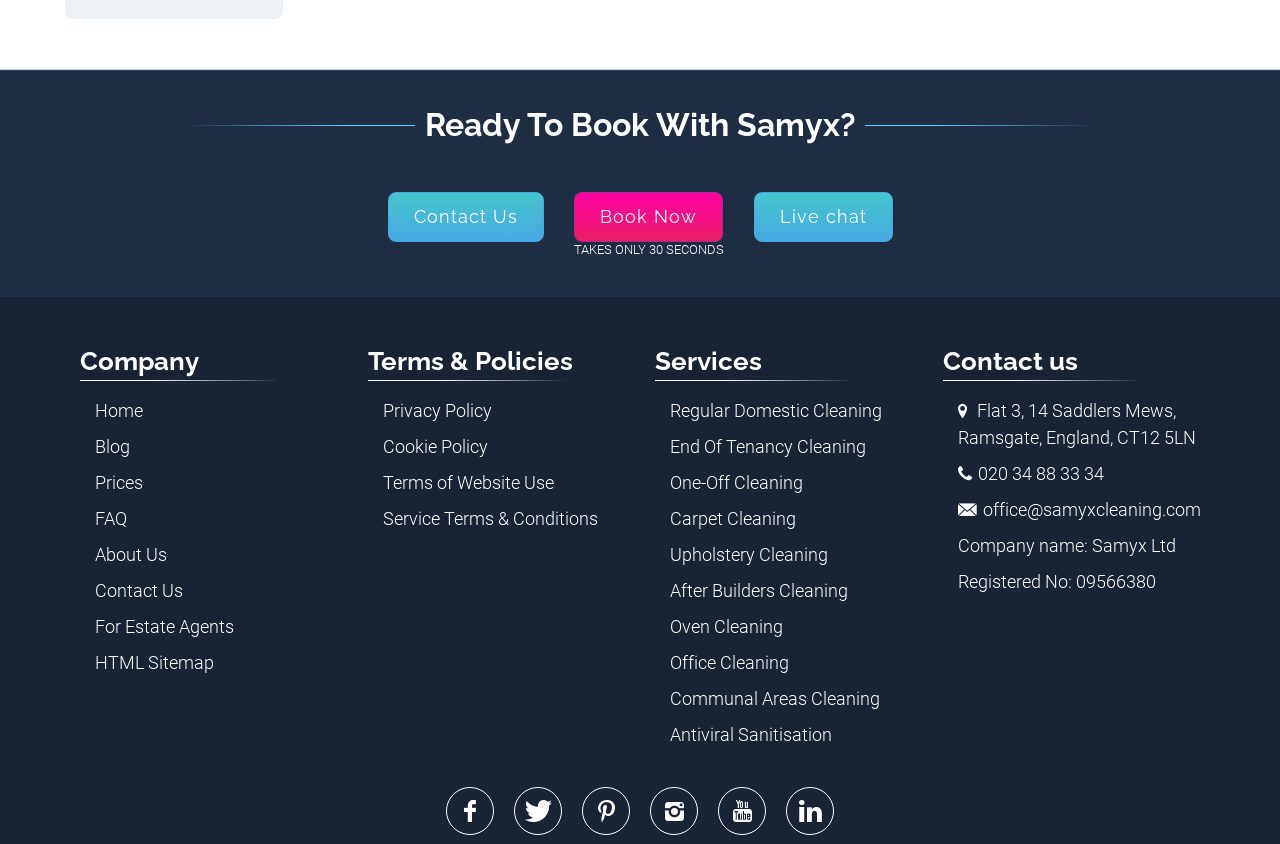Respond with a single word or phrase for the following question: 
What is the address of the company?

Flat 3, 14 Saddlers Mews, Ramsgate, England, CT12 5LN